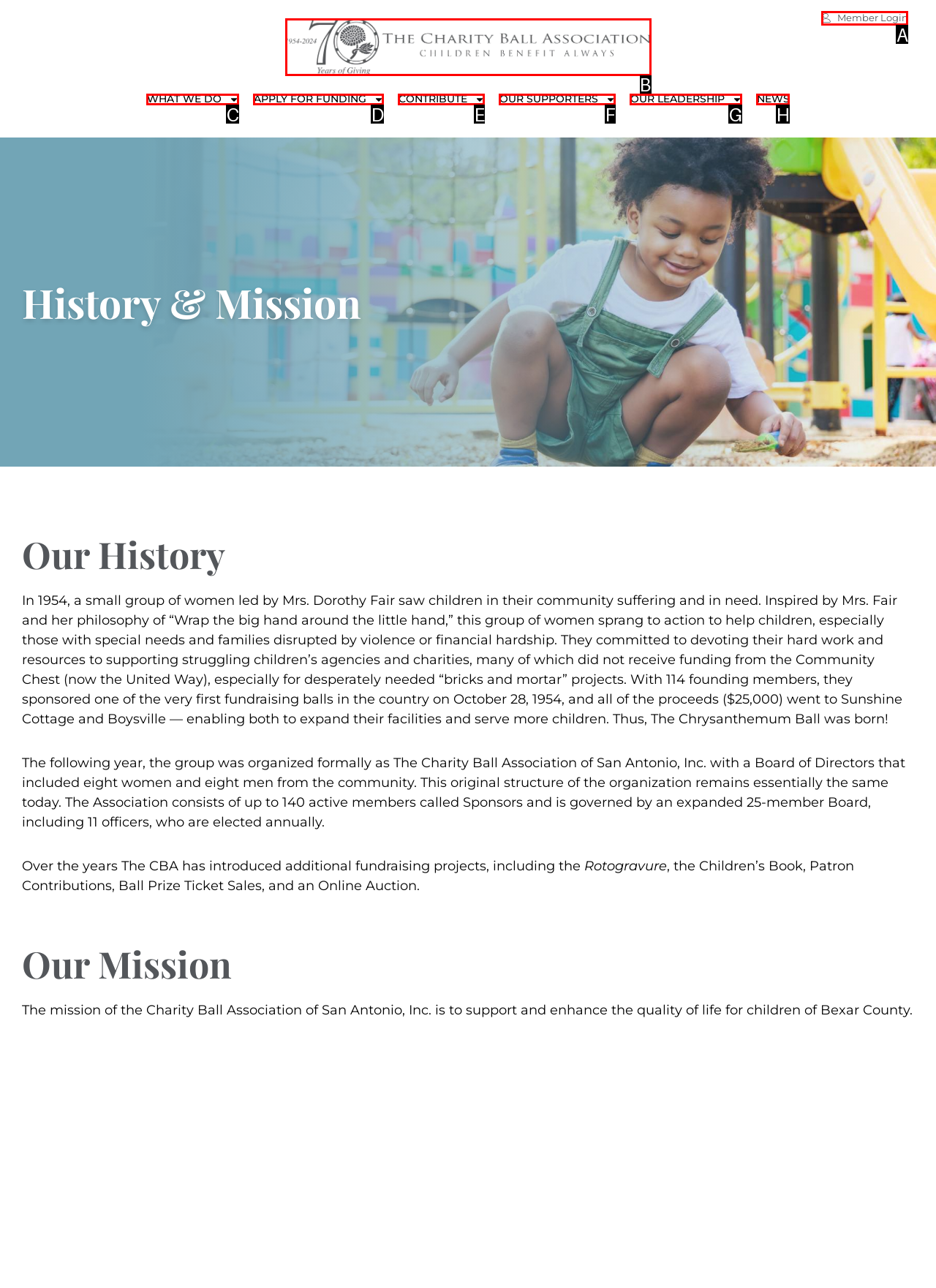Given the element description: What We Do, choose the HTML element that aligns with it. Indicate your choice with the corresponding letter.

C